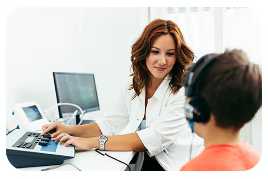What is the boy undergoing in the image?
From the image, respond with a single word or phrase.

hearing test